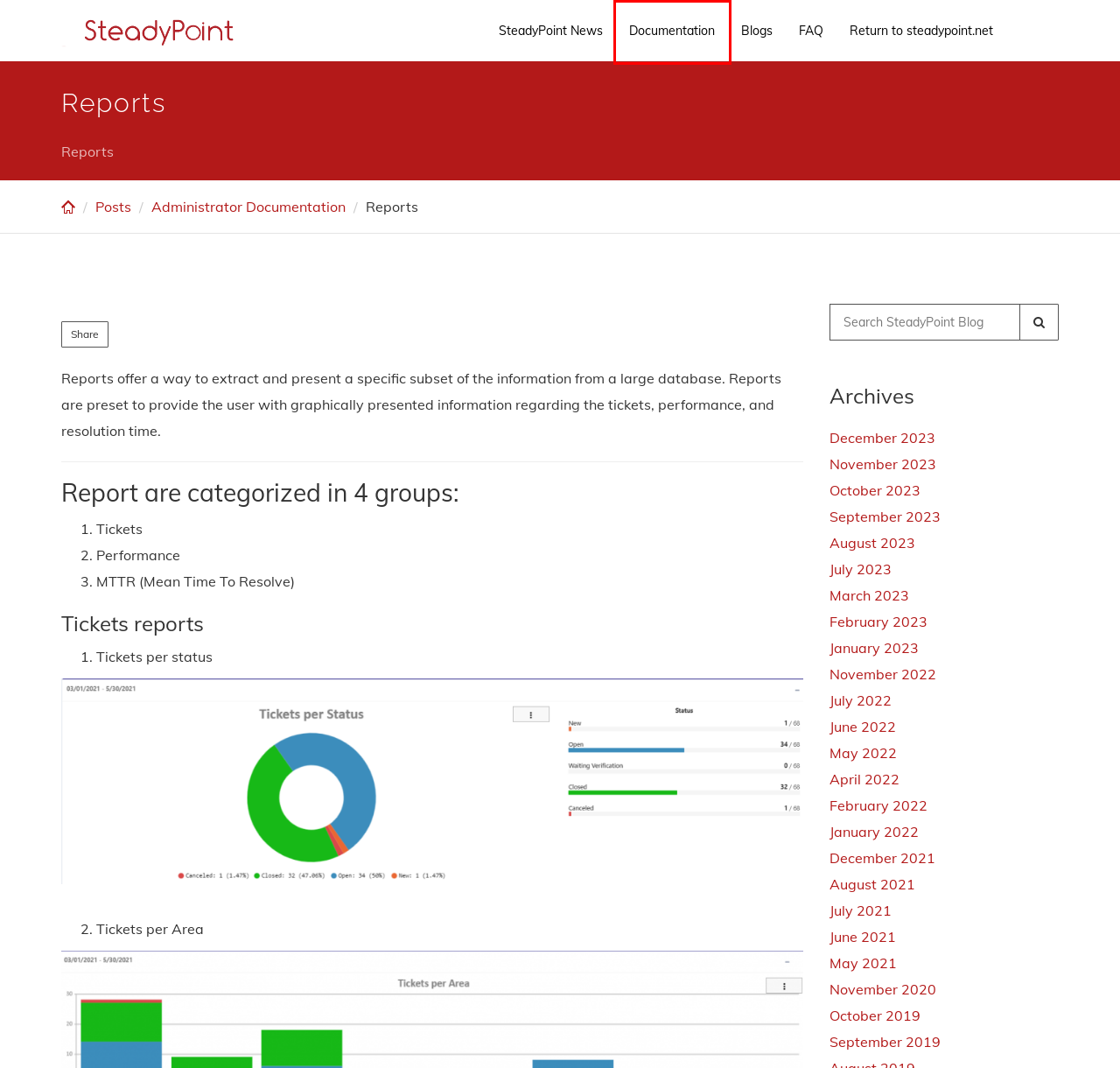You have a screenshot of a webpage with a red bounding box highlighting a UI element. Your task is to select the best webpage description that corresponds to the new webpage after clicking the element. Here are the descriptions:
A. SteadyPoint Documentation | SteadyPoint Blog
B. November, 2023 | SteadyPoint Blog
C. August, 2023 | SteadyPoint Blog
D. August, 2021 | SteadyPoint Blog
E. December, 2021 | SteadyPoint Blog
F. Blogs | SteadyPoint Blog
G. September, 2019 | SteadyPoint Blog
H. October, 2019 | SteadyPoint Blog

A